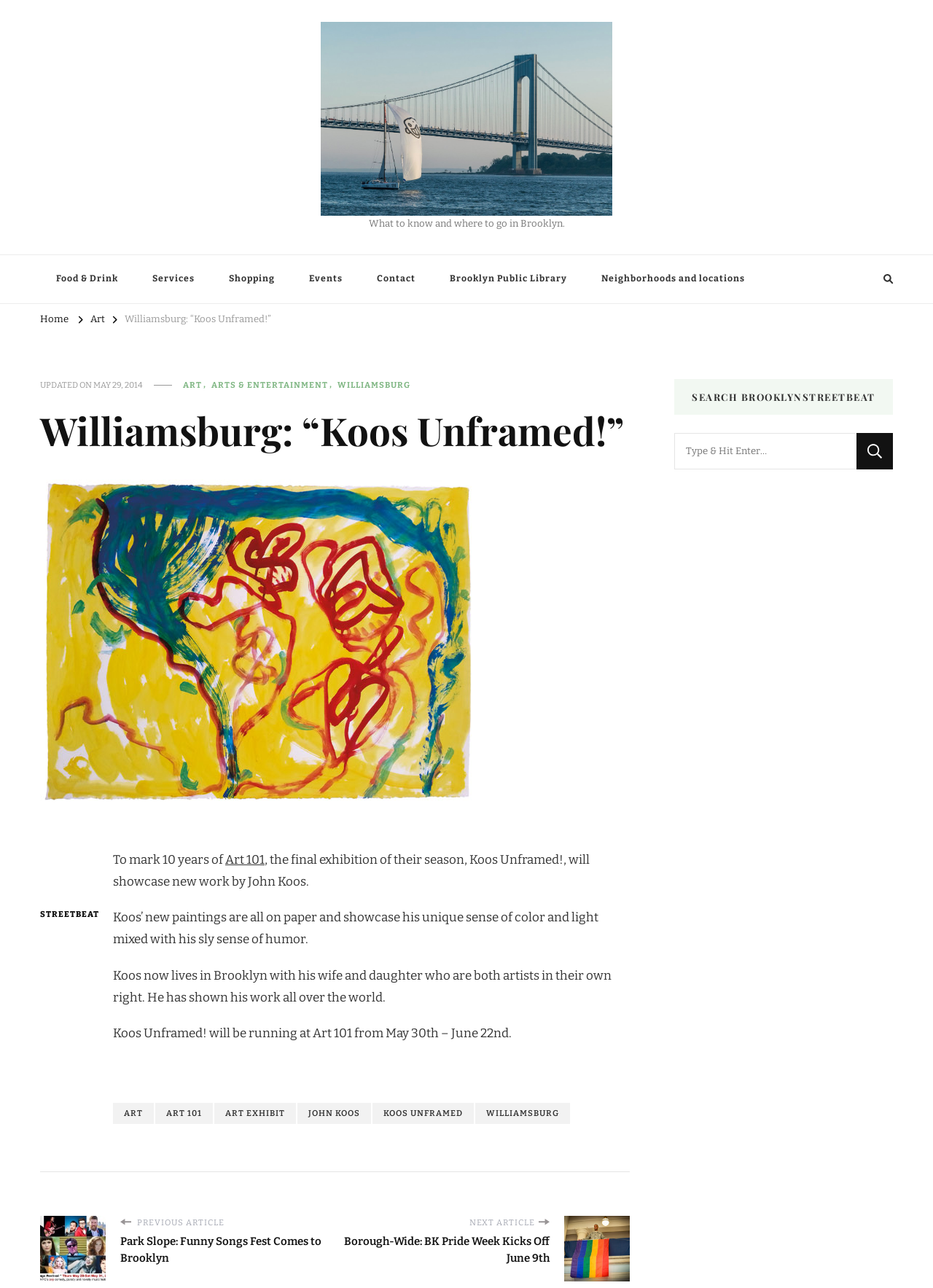Locate the bounding box coordinates of the area that needs to be clicked to fulfill the following instruction: "Click on Food & Drink". The coordinates should be in the format of four float numbers between 0 and 1, namely [left, top, right, bottom].

[0.043, 0.198, 0.144, 0.235]